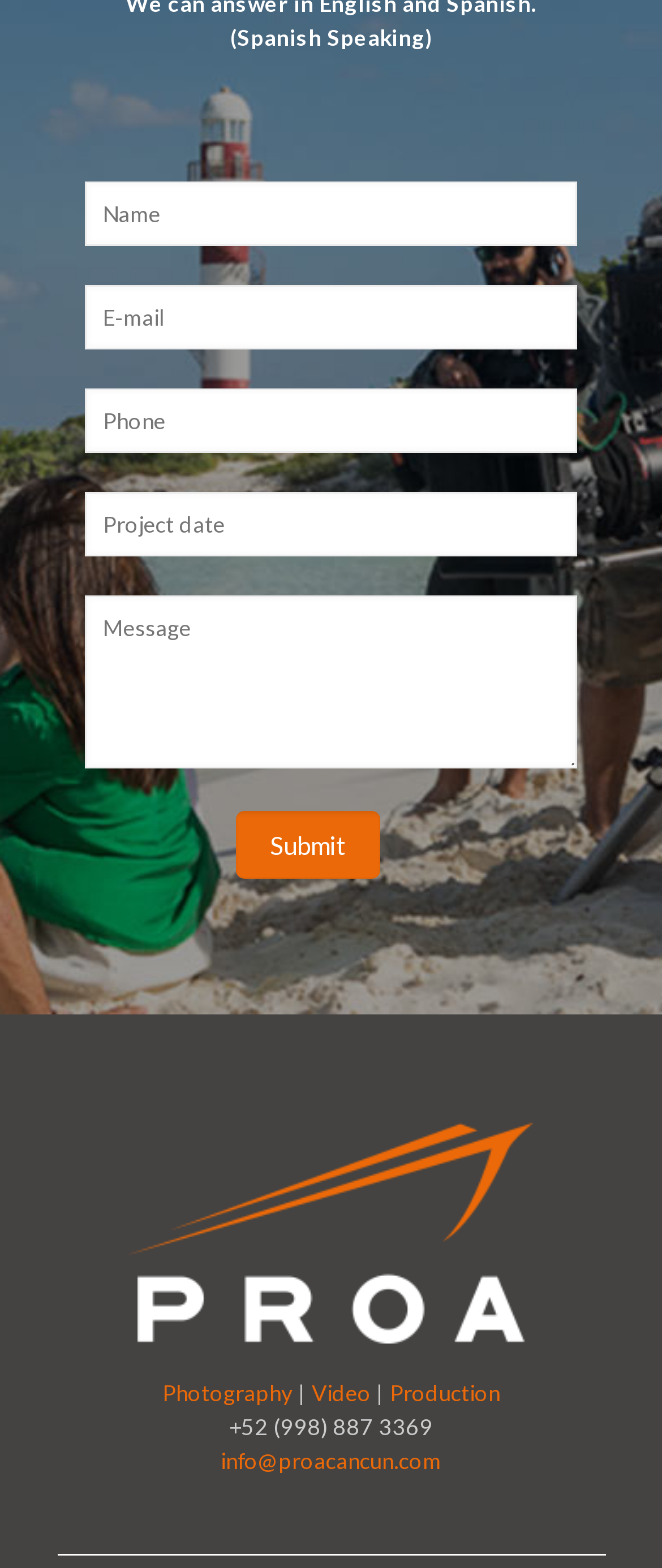Please locate the bounding box coordinates of the region I need to click to follow this instruction: "Send an email to info@proacancun.com".

[0.333, 0.923, 0.667, 0.941]